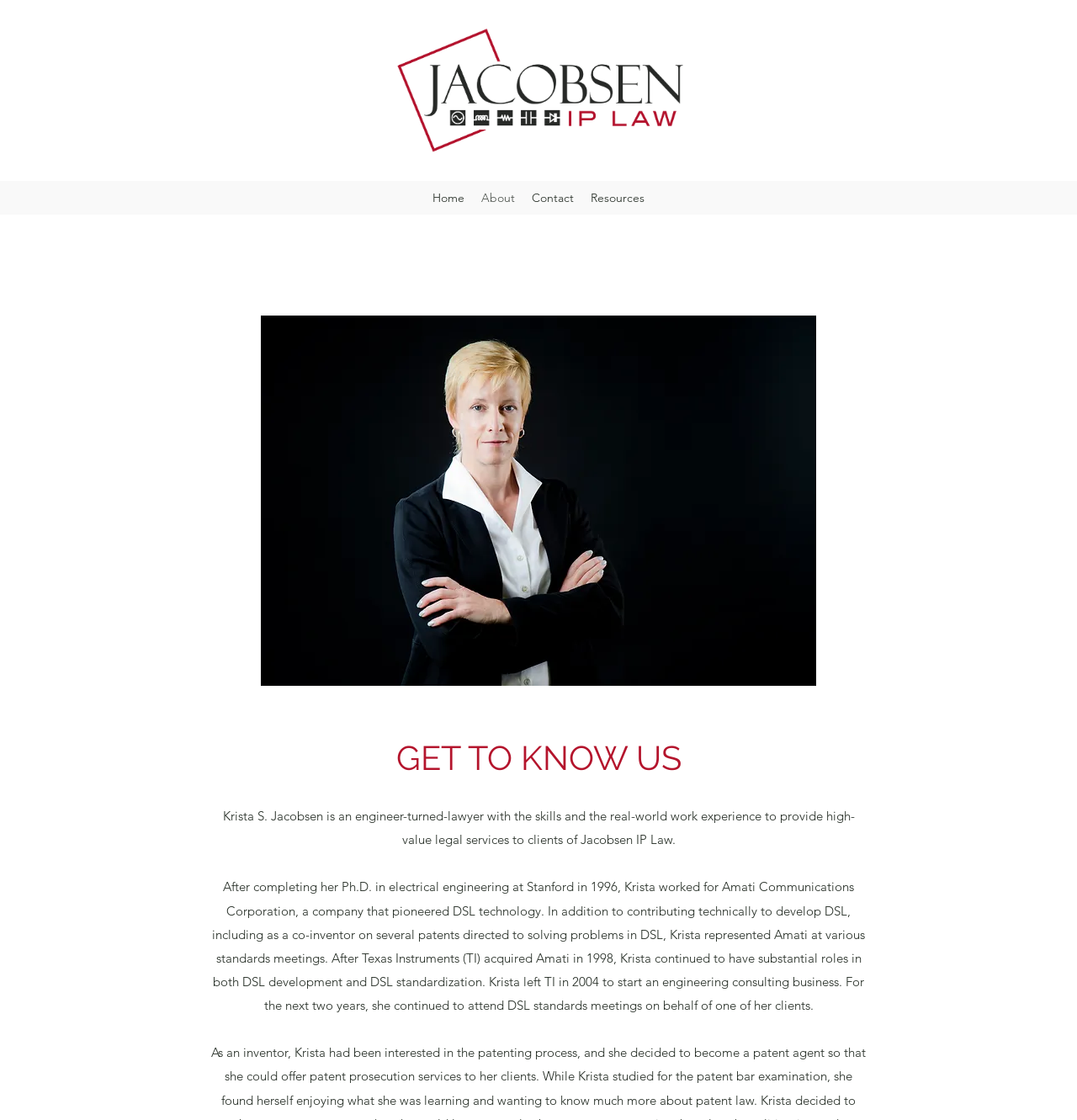How many links are in the navigation menu?
Answer the question based on the image using a single word or a brief phrase.

4